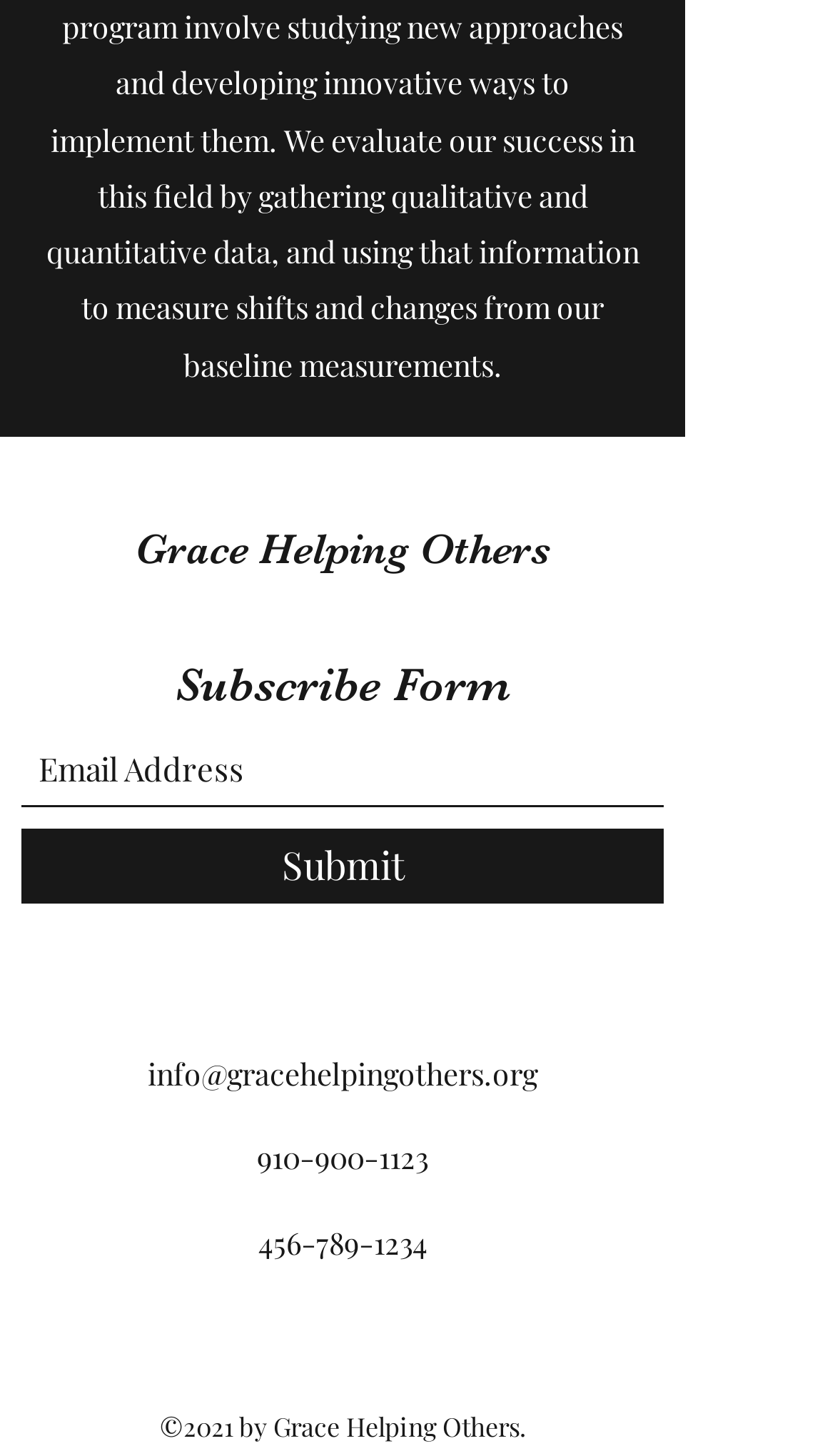Identify the bounding box coordinates of the area you need to click to perform the following instruction: "Submit the form".

[0.026, 0.569, 0.795, 0.621]